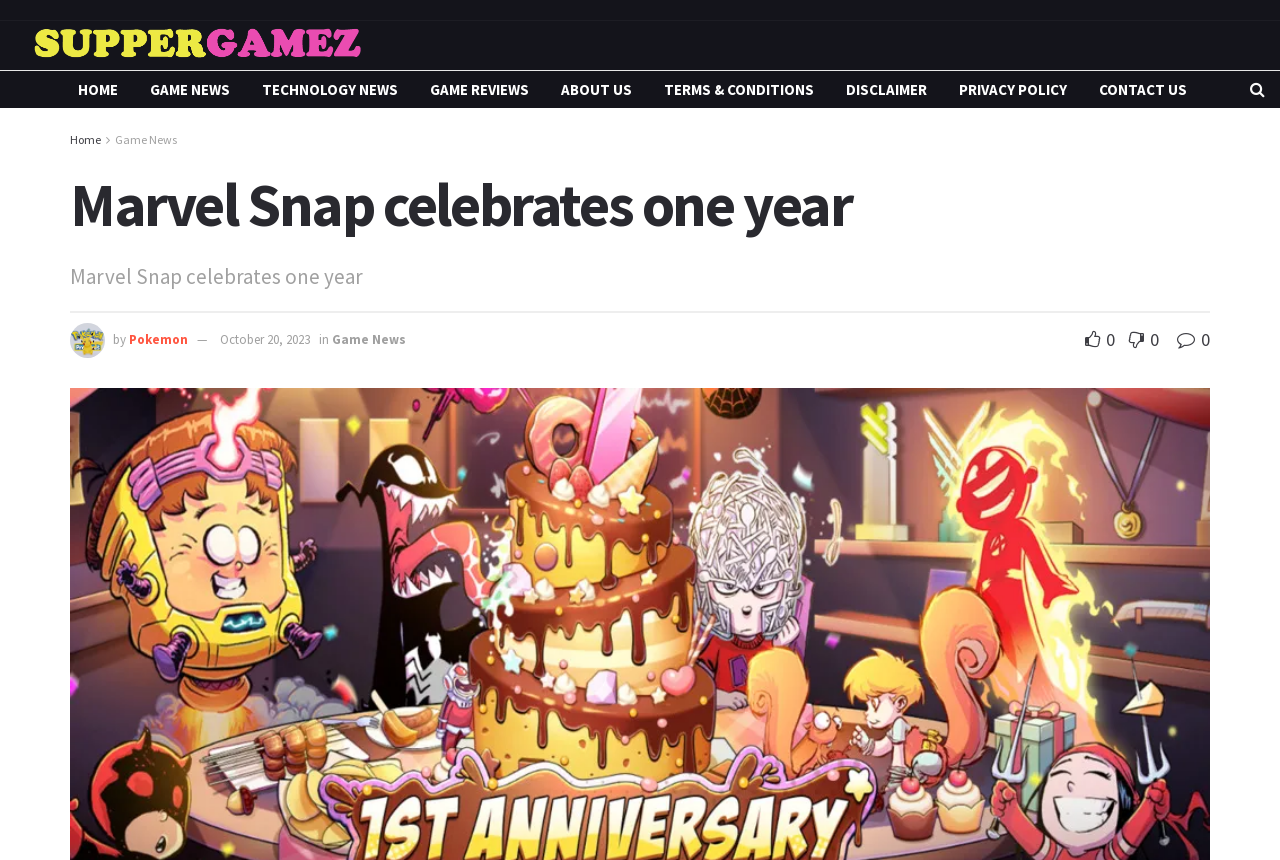Who is the author of the article?
Give a one-word or short-phrase answer derived from the screenshot.

Pokemon